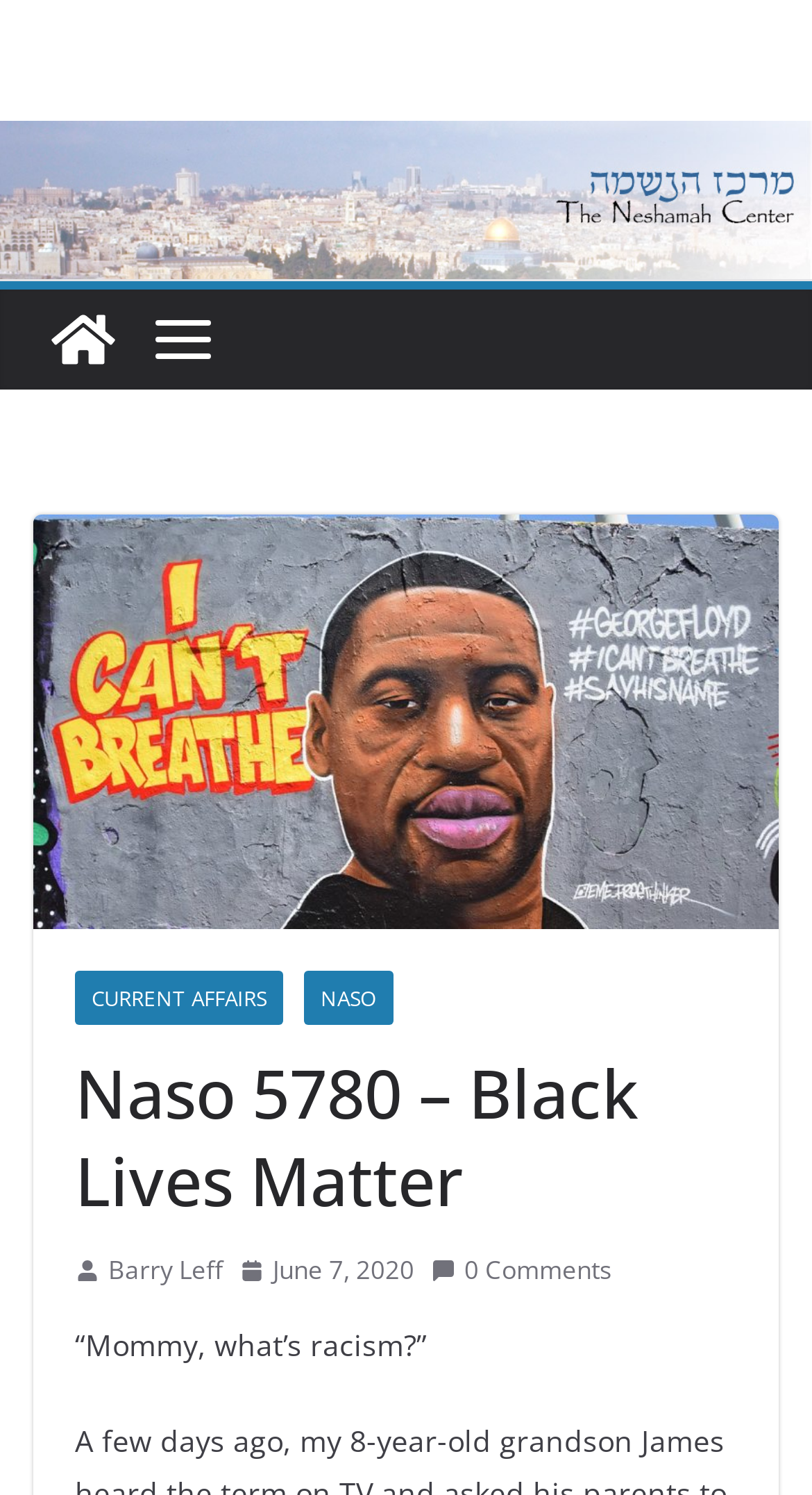Provide a brief response using a word or short phrase to this question:
Who is the author of the article?

Barry Leff